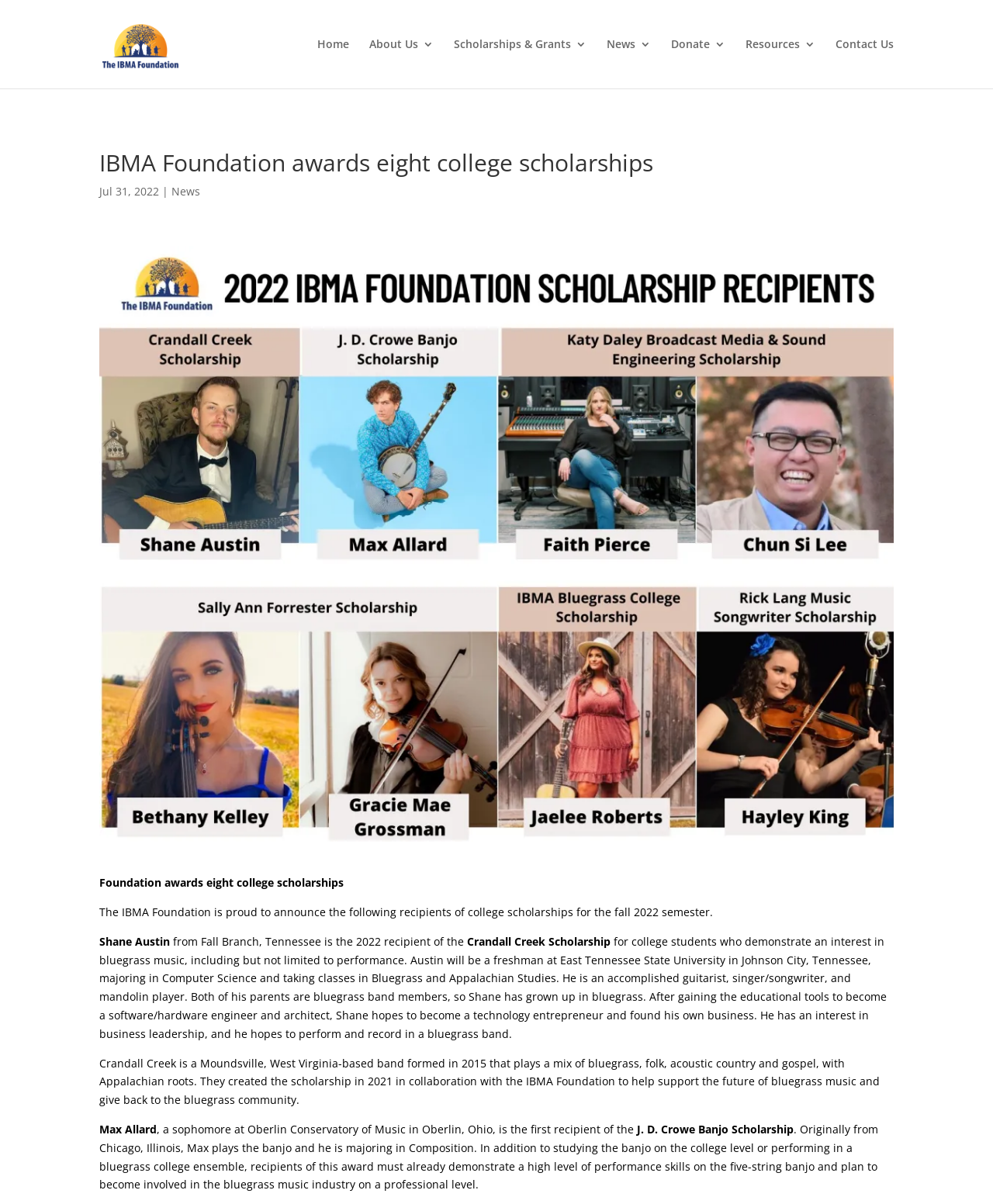Please identify the coordinates of the bounding box for the clickable region that will accomplish this instruction: "Click the Home link".

[0.32, 0.032, 0.352, 0.073]